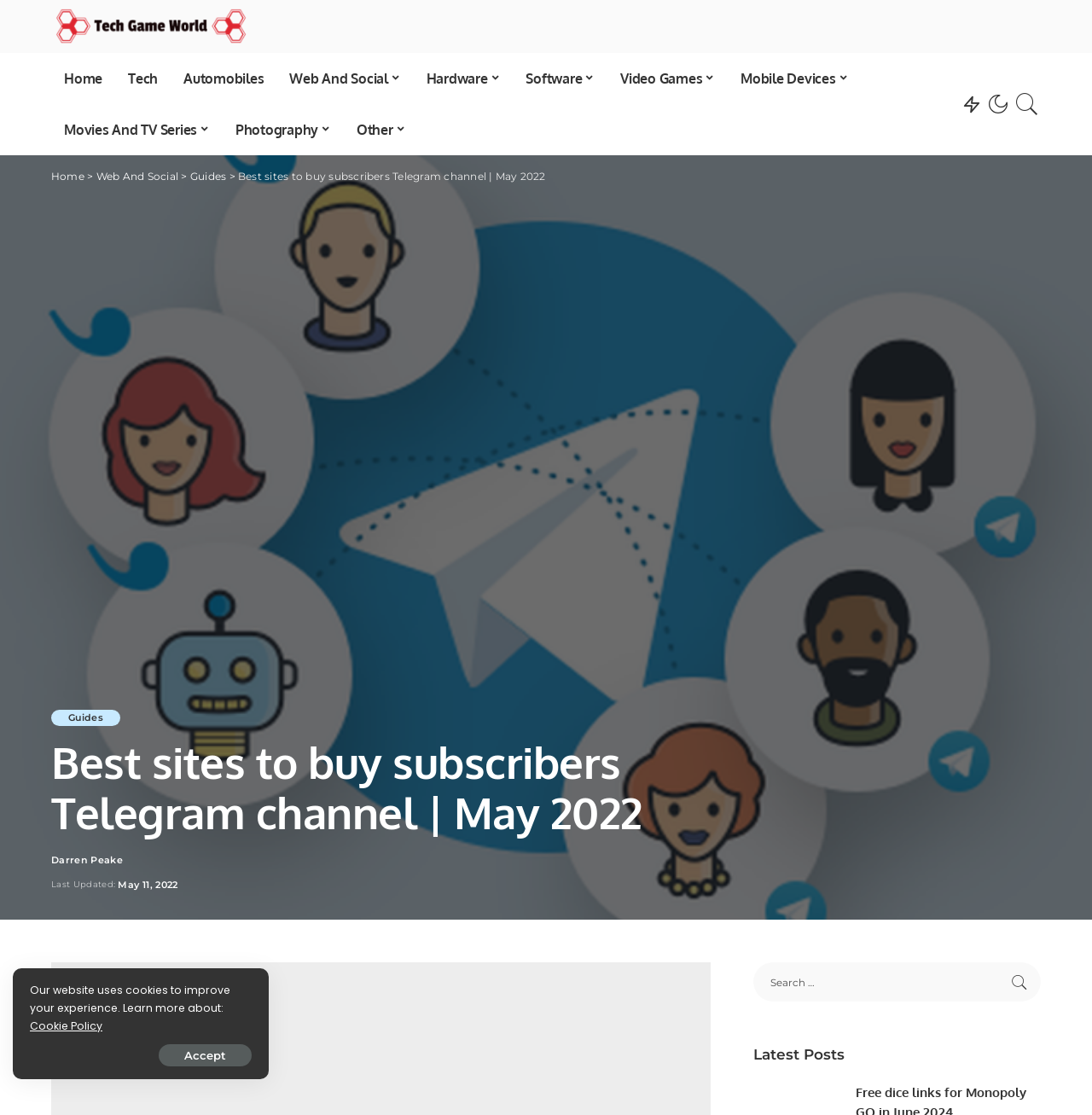Pinpoint the bounding box coordinates of the area that should be clicked to complete the following instruction: "Toggle Dark/Light/Auto mode". The coordinates must be given as four float numbers between 0 and 1, i.e., [left, top, right, bottom].

None